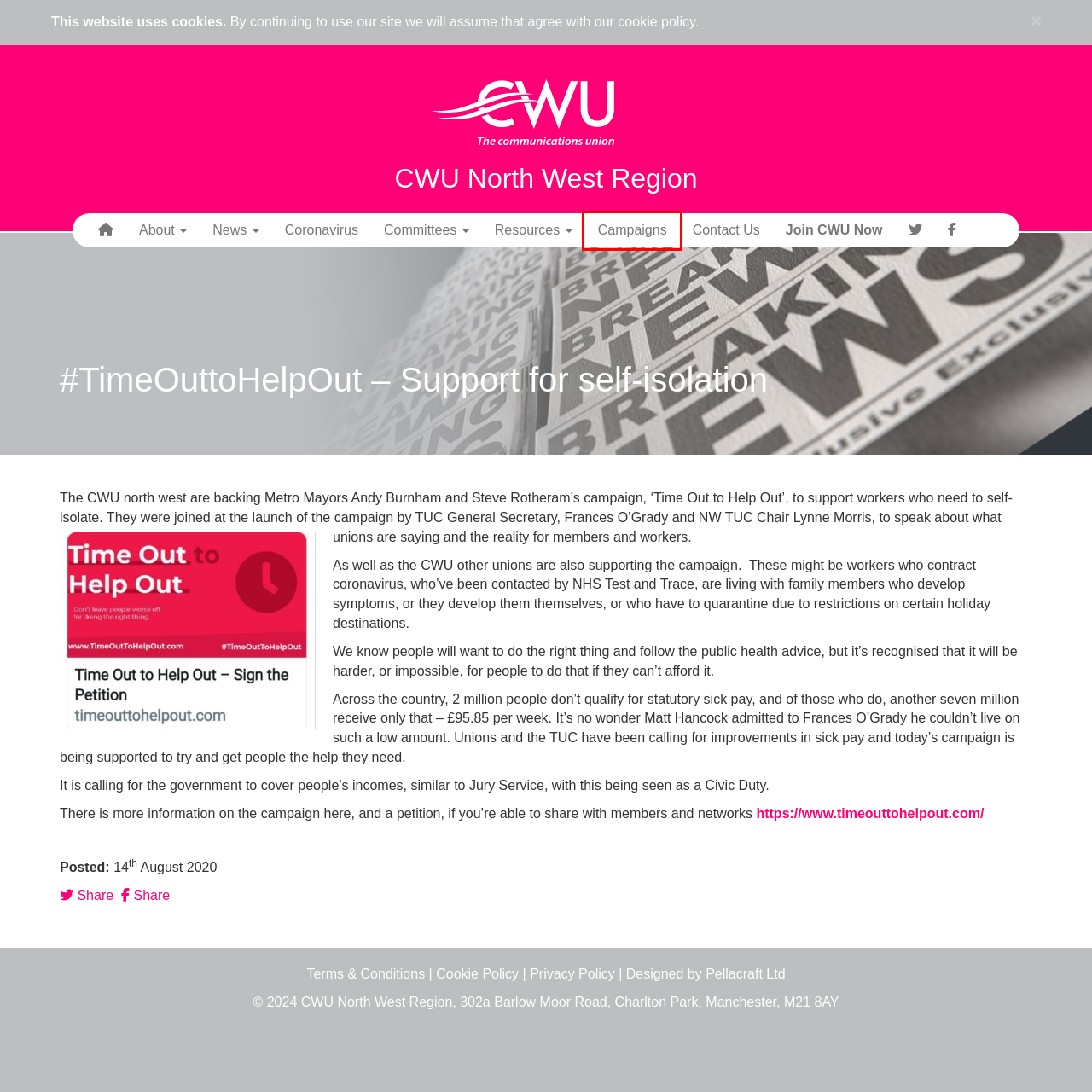Examine the screenshot of a webpage with a red bounding box around a UI element. Your task is to identify the webpage description that best corresponds to the new webpage after clicking the specified element. The given options are:
A. Contact Us | CWU North West Region
B. Privacy Policy | CWU North West Region
C. Cookie Policy | CWU North West Region
D. CWU North West Region | The Communications Union
E. Join the CWU
F. Terms & Conditions | CWU North West Region
G. Coronavirus | CWU North West Region
H. CWU: Campaigns

H